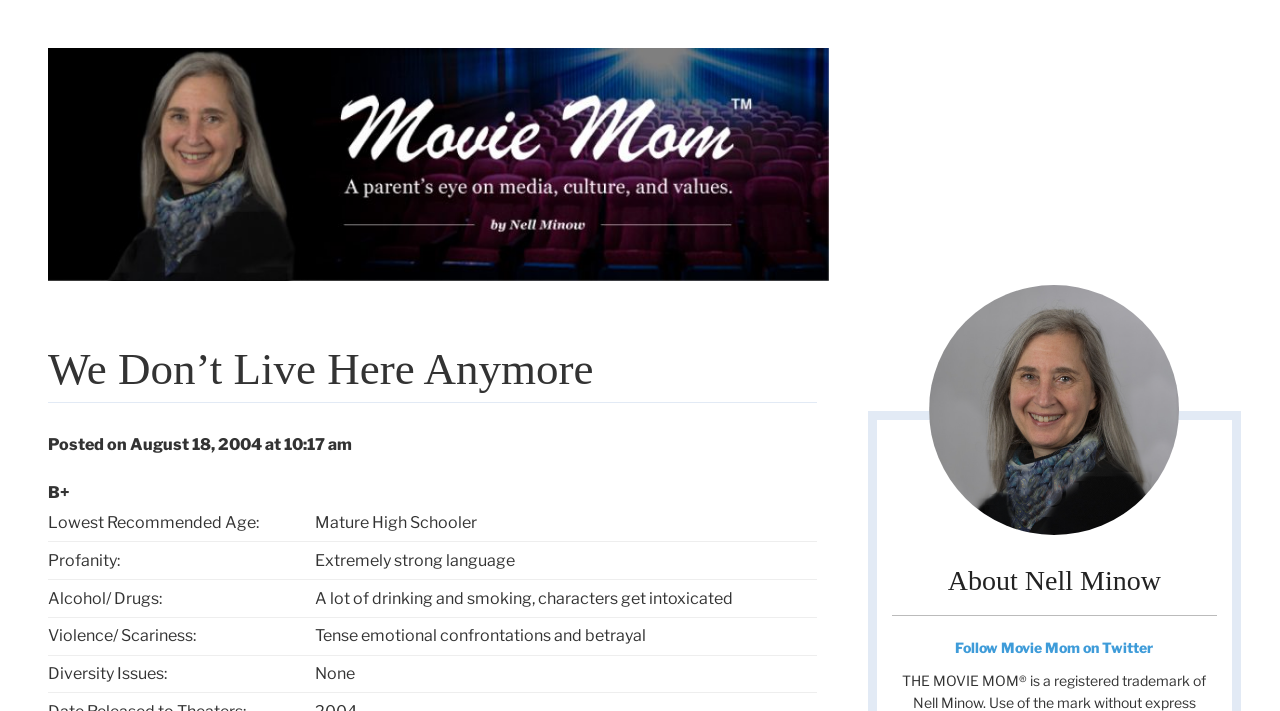What is the Twitter handle of Movie Mom?
Please provide a detailed and thorough answer to the question.

The Twitter handle of Movie Mom can be found in the link at the bottom of the page, which says 'Follow Movie Mom on Twitter'.